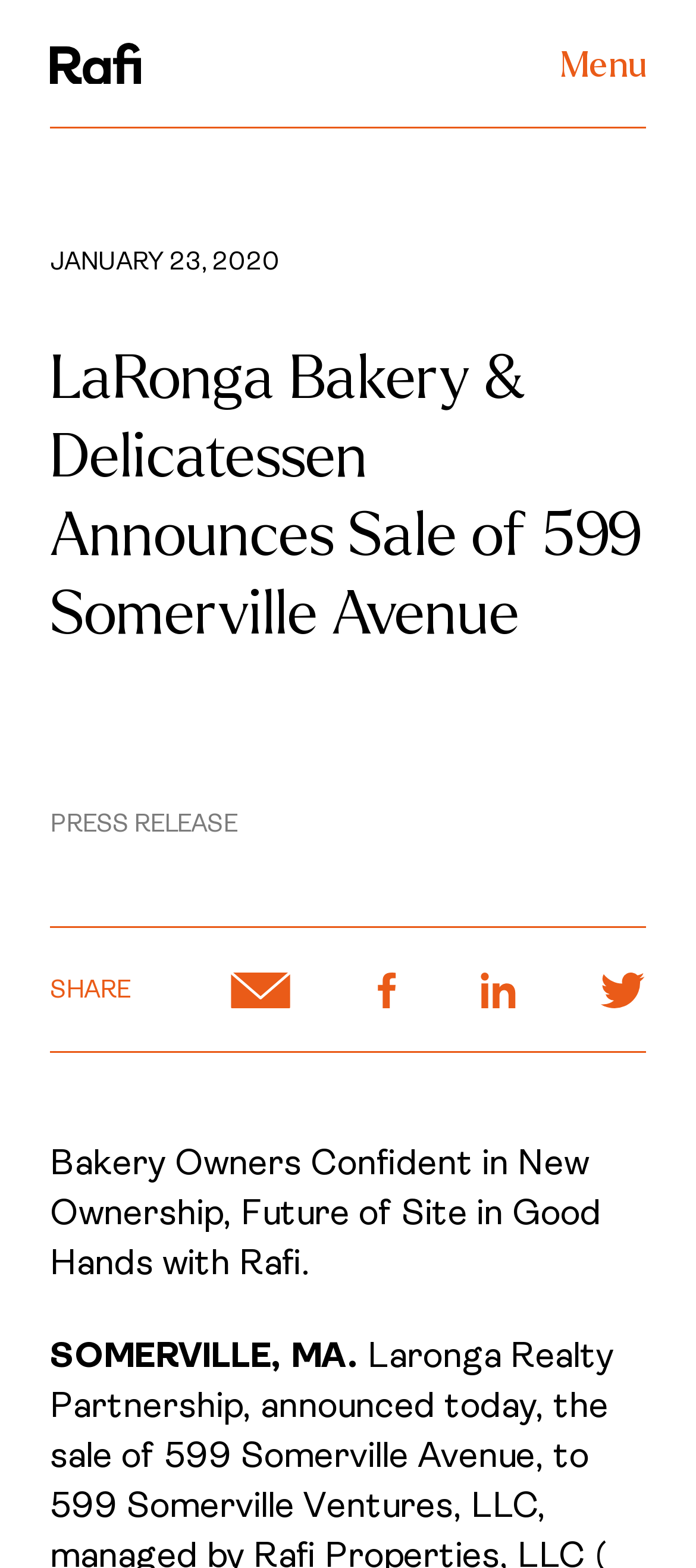What is the name of the company mentioned in the header?
Answer the question with a detailed and thorough explanation.

I found the name of the company mentioned in the header by looking at the link element with the content 'Rafi' which is located at the top of the webpage.